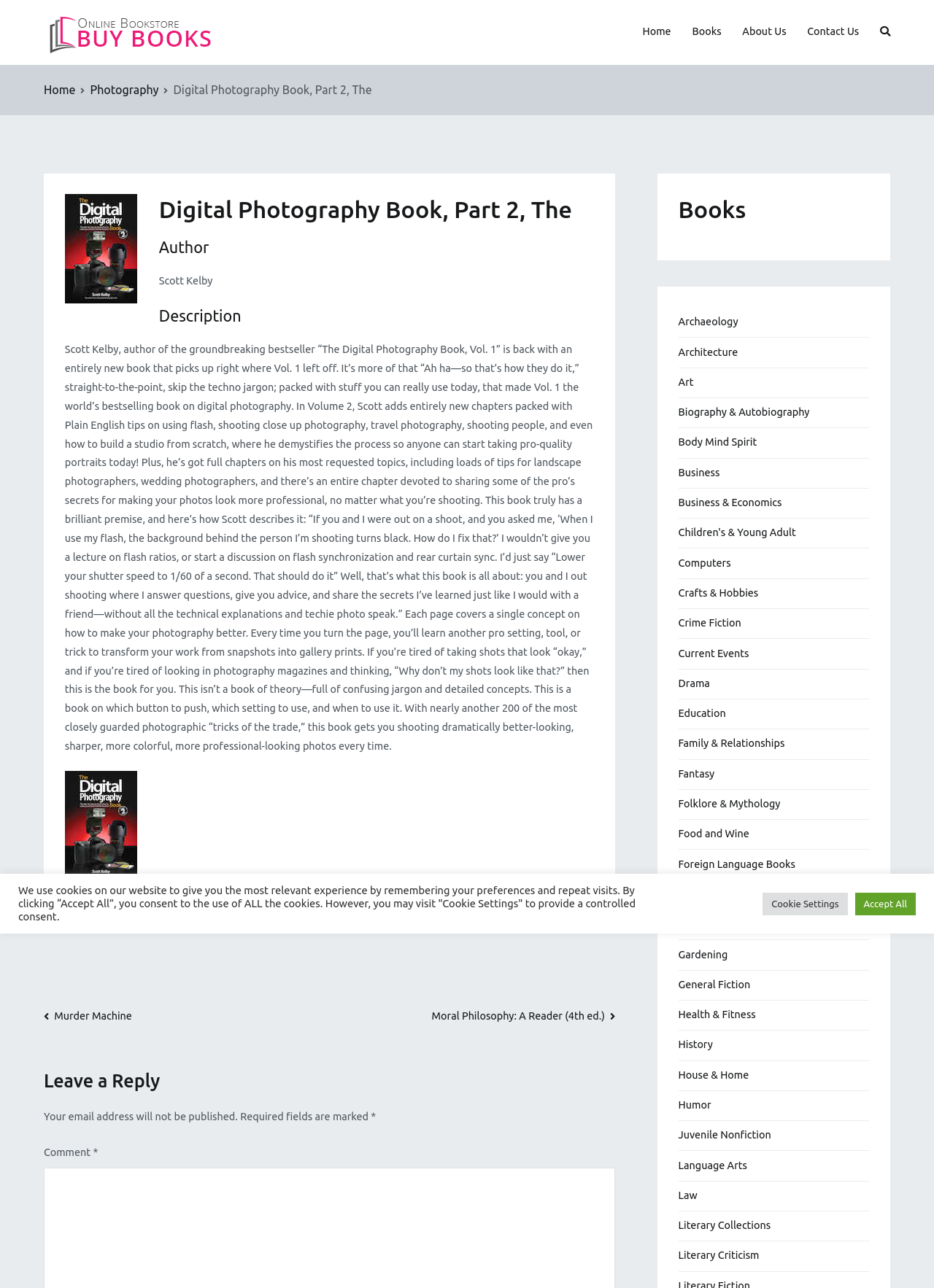Extract the main heading from the webpage content.

Digital Photography Book, Part 2, The